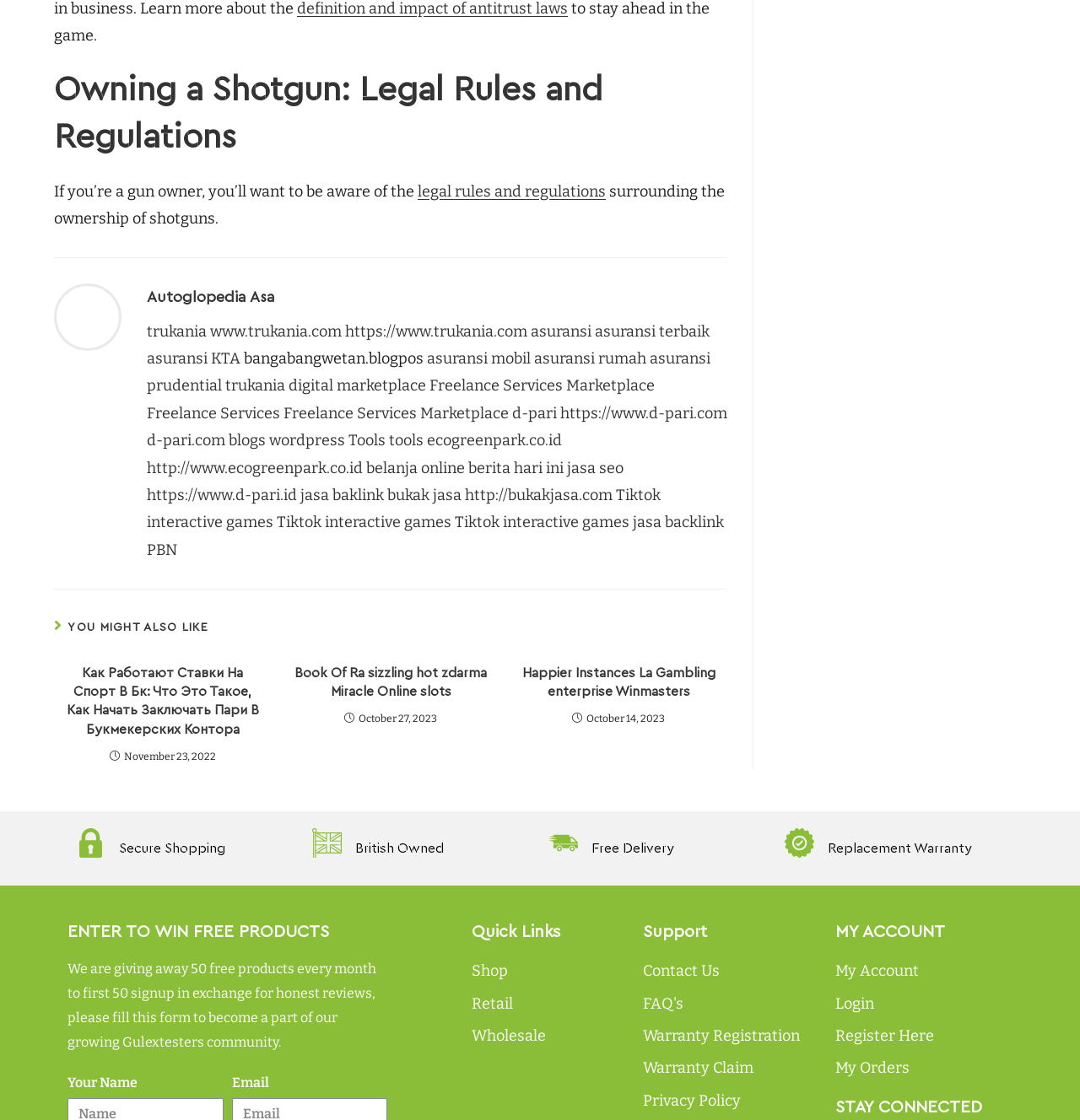From the element description Melinda Leblanc, predict the bounding box coordinates of the UI element. The coordinates must be specified in the format (top-left x, top-left y, bottom-right x, bottom-right y) and should be within the 0 to 1 range.

None